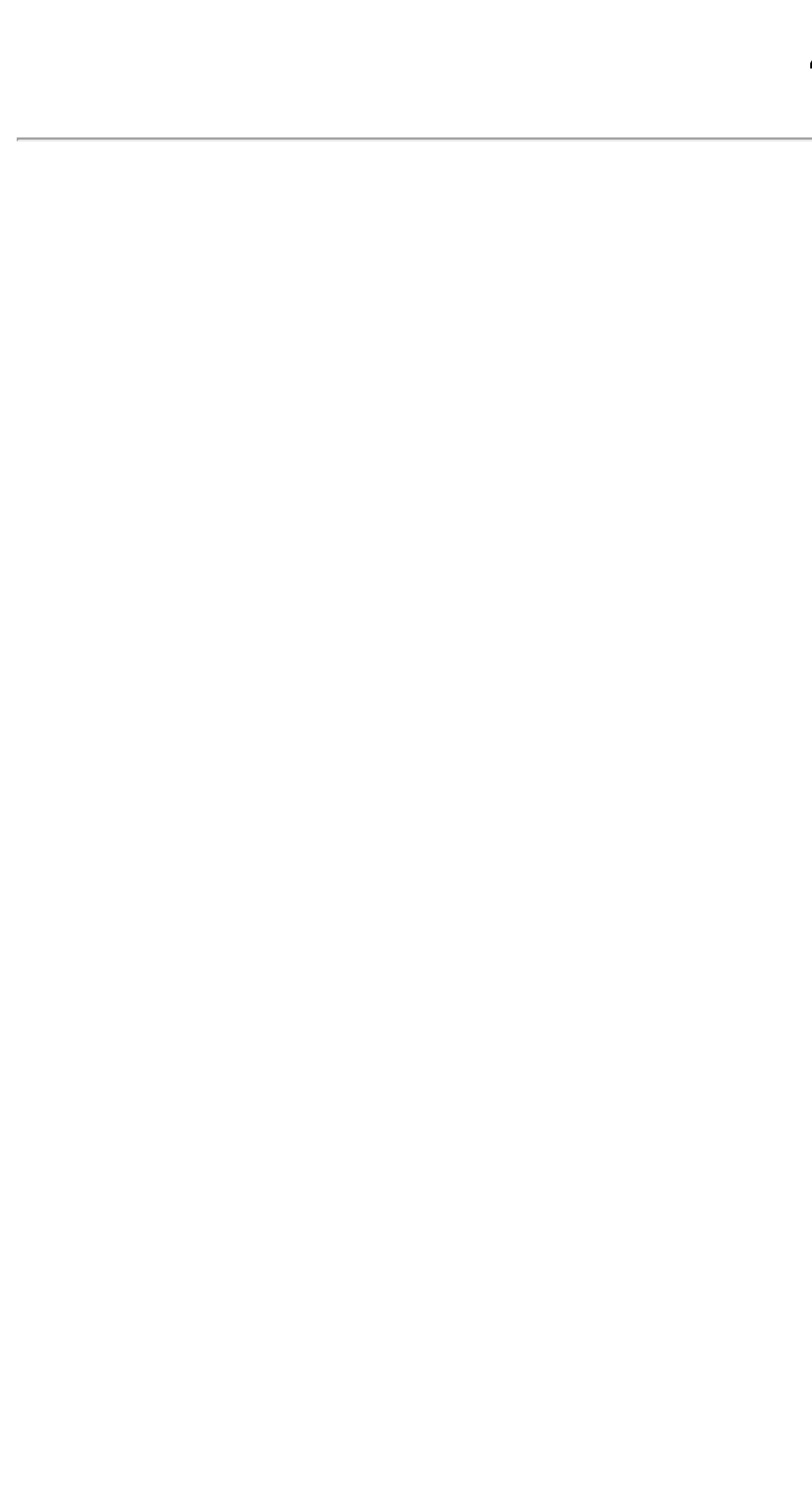Determine which piece of text is the heading of the webpage and provide it.

404 Not Found